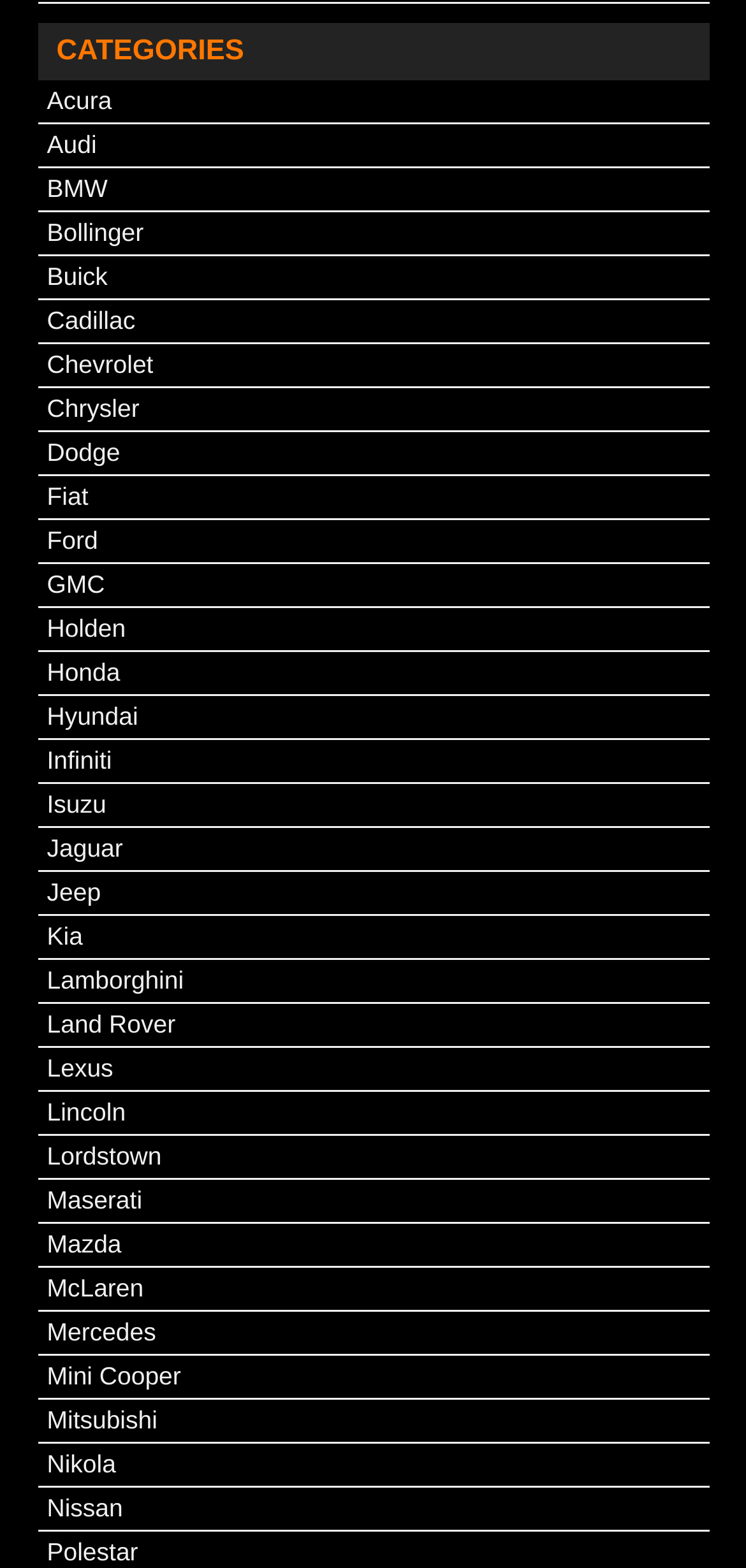What is the car brand listed below 'BMW'?
Using the visual information from the image, give a one-word or short-phrase answer.

Bollinger